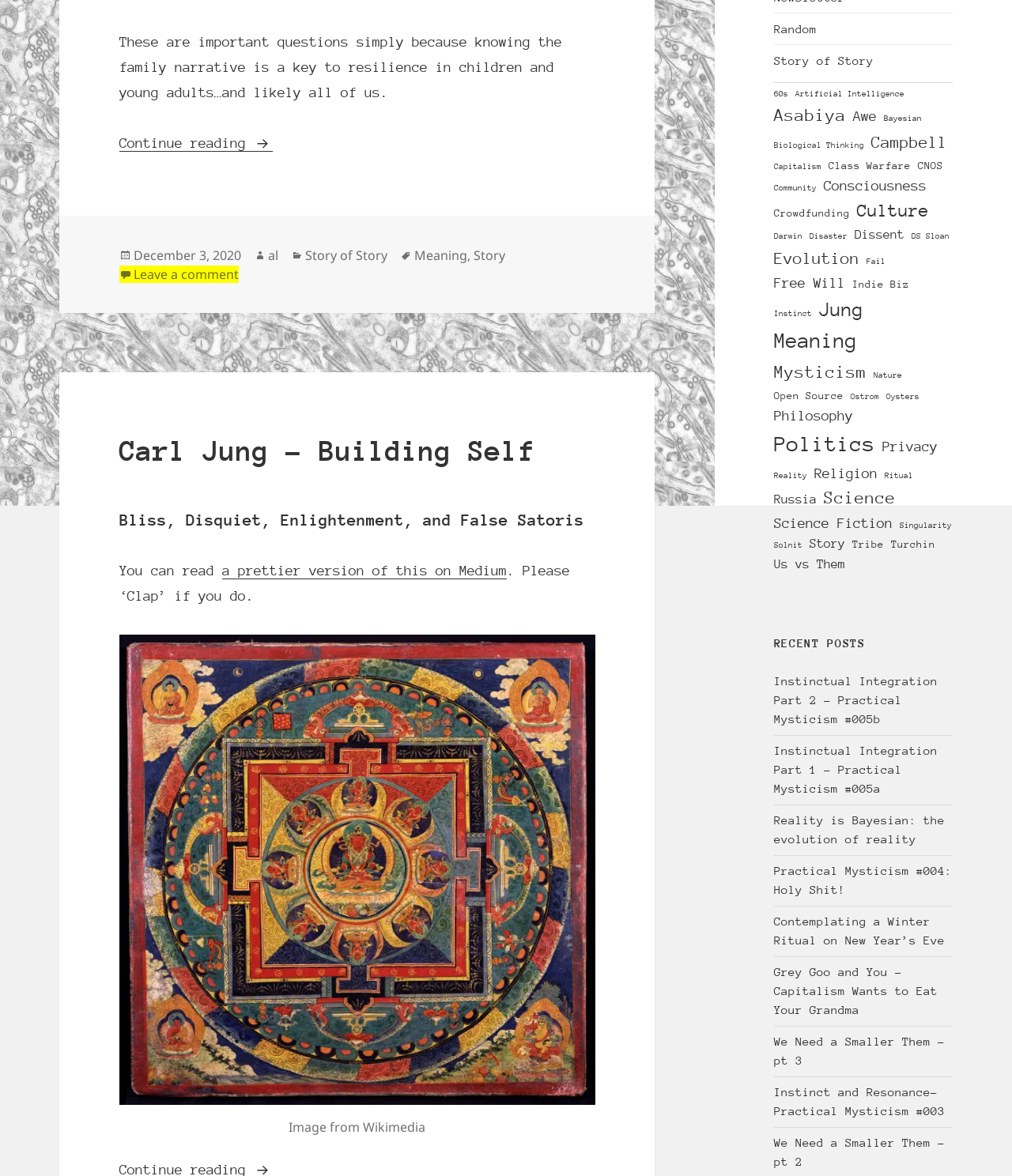Identify the bounding box coordinates for the UI element described as follows: Campbell. Use the format (top-left x, top-left y, bottom-right x, bottom-right y) and ensure all values are floating point numbers between 0 and 1.

[0.861, 0.113, 0.936, 0.129]